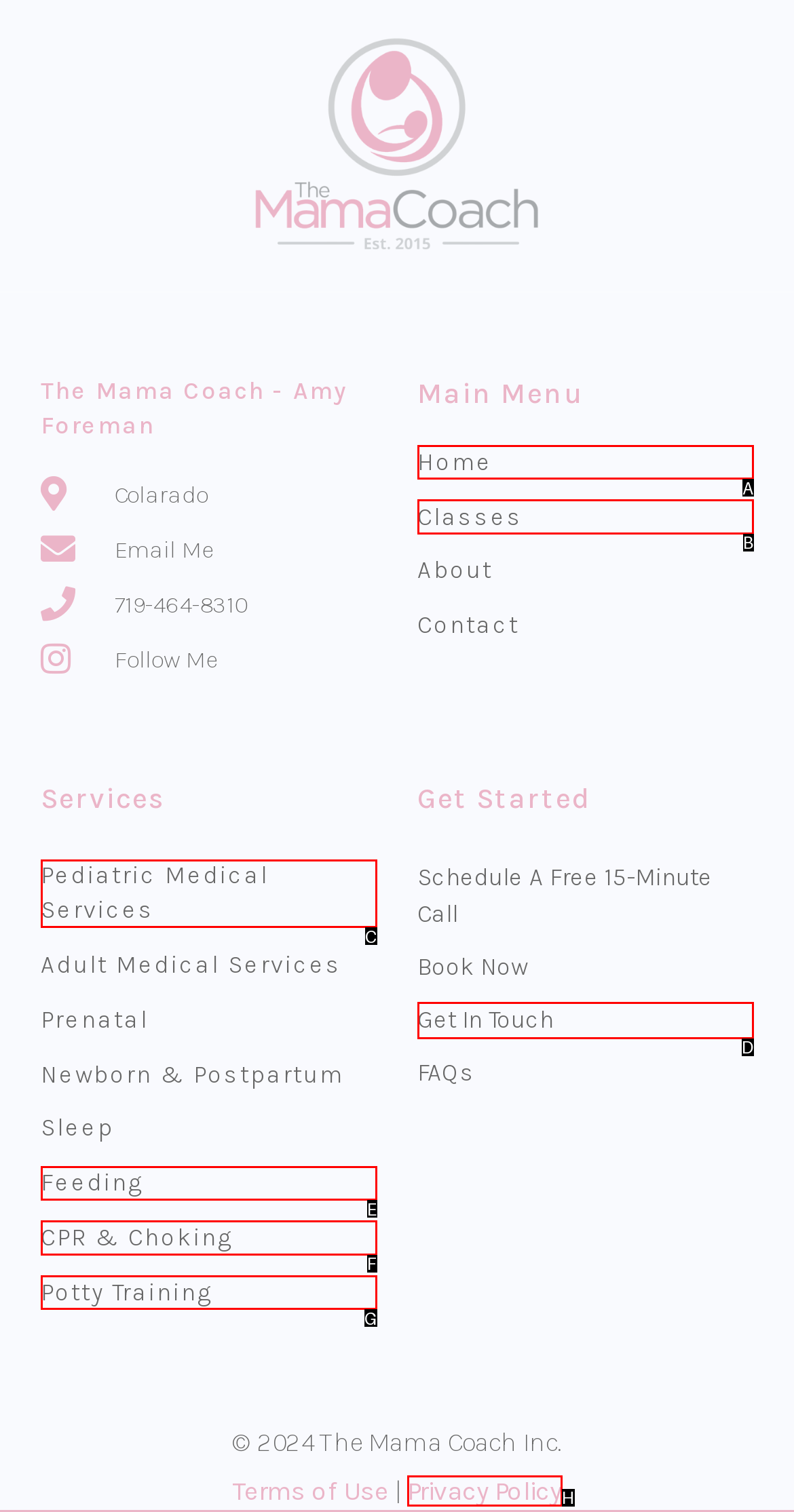Select the HTML element that corresponds to the description: Privacy Policy. Reply with the letter of the correct option.

H